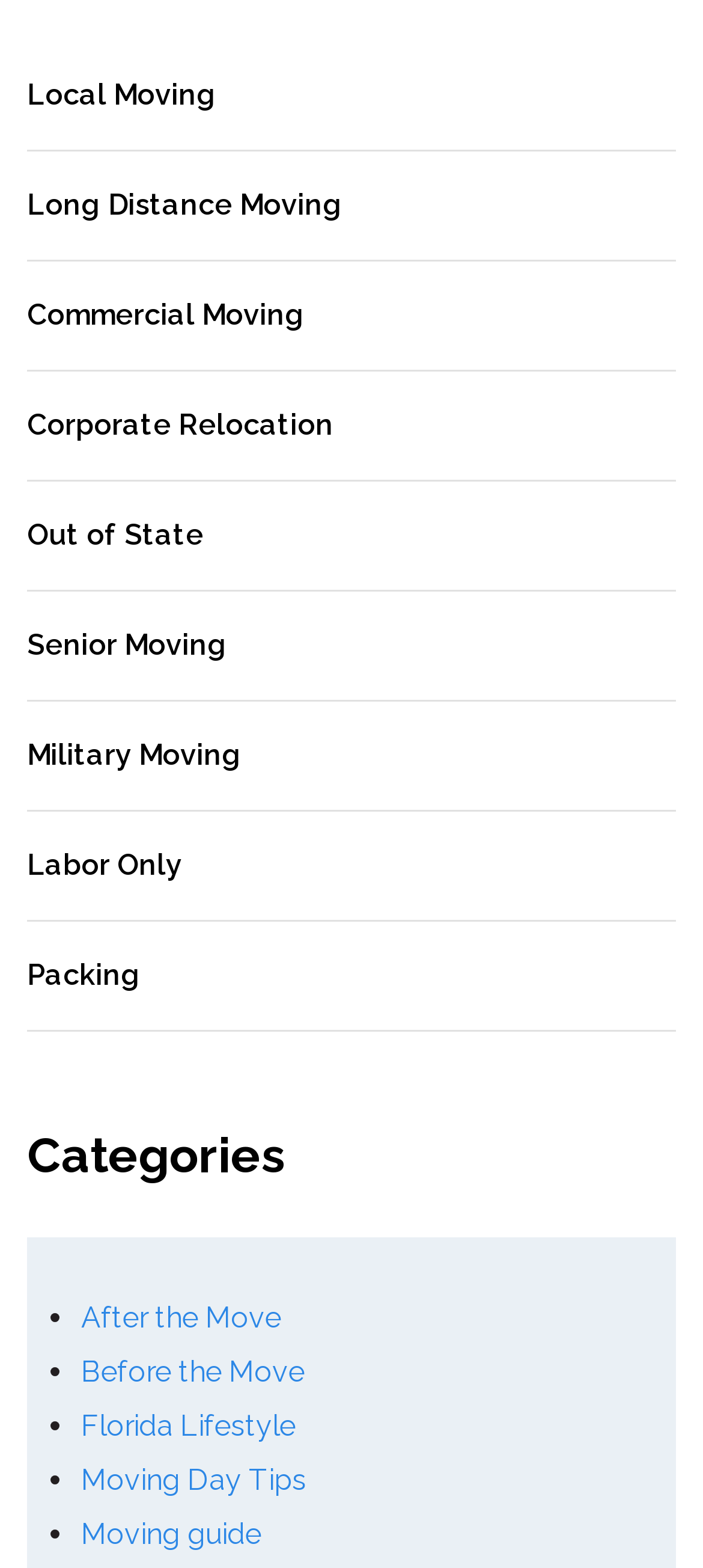How many moving services are listed?
Give a single word or phrase answer based on the content of the image.

8